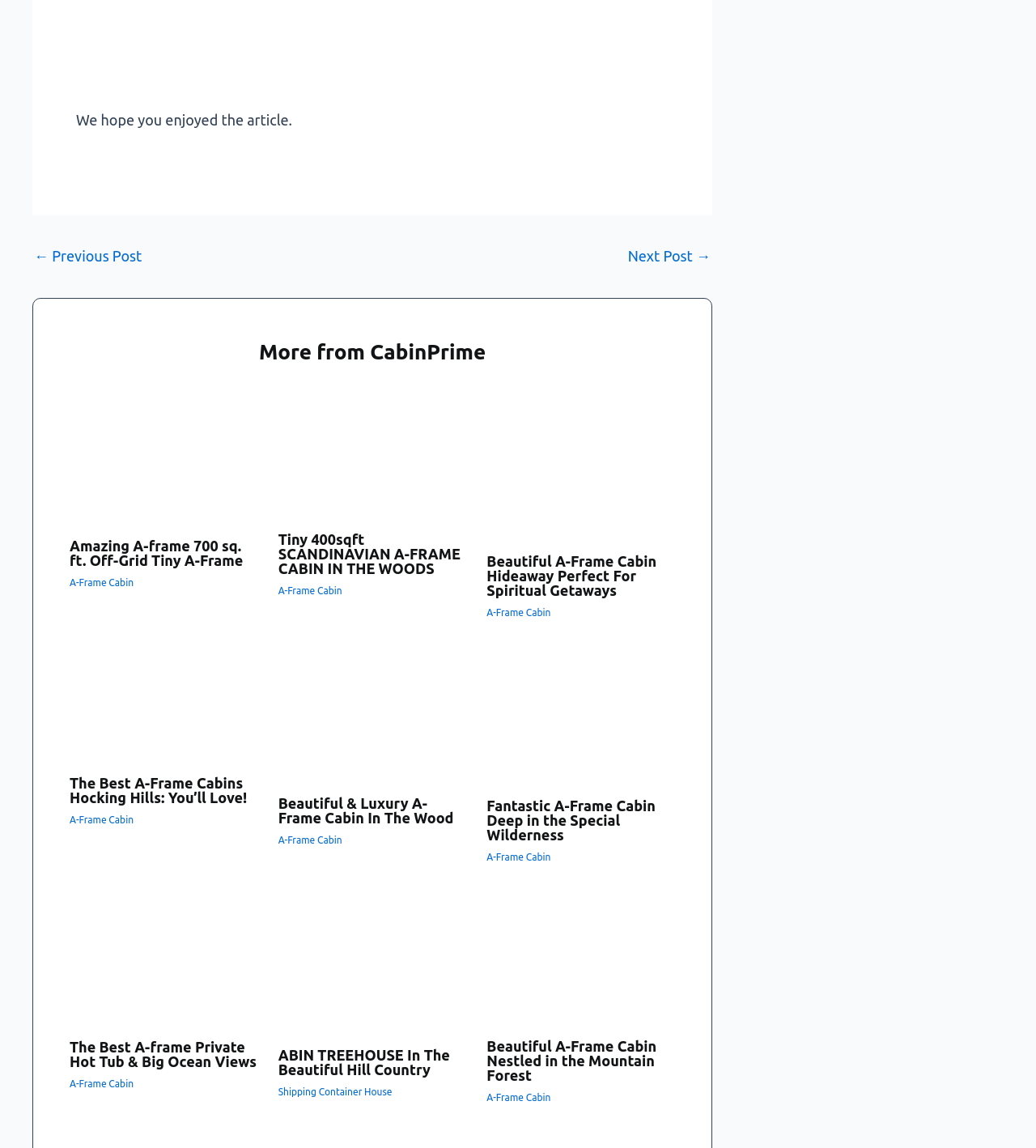Using the description "The John Report", locate and provide the bounding box of the UI element.

None